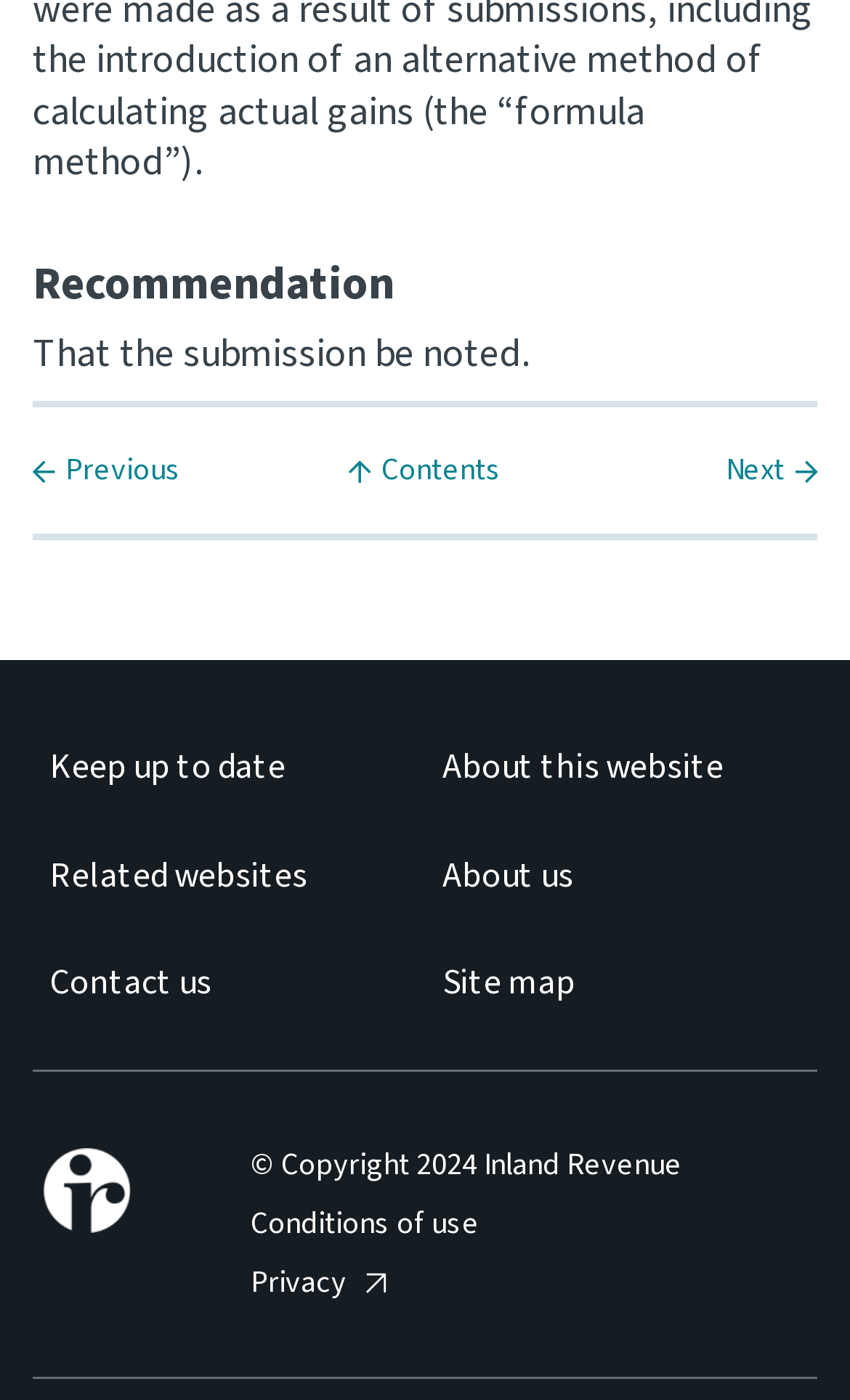Identify the bounding box of the UI component described as: "More Details...".

None